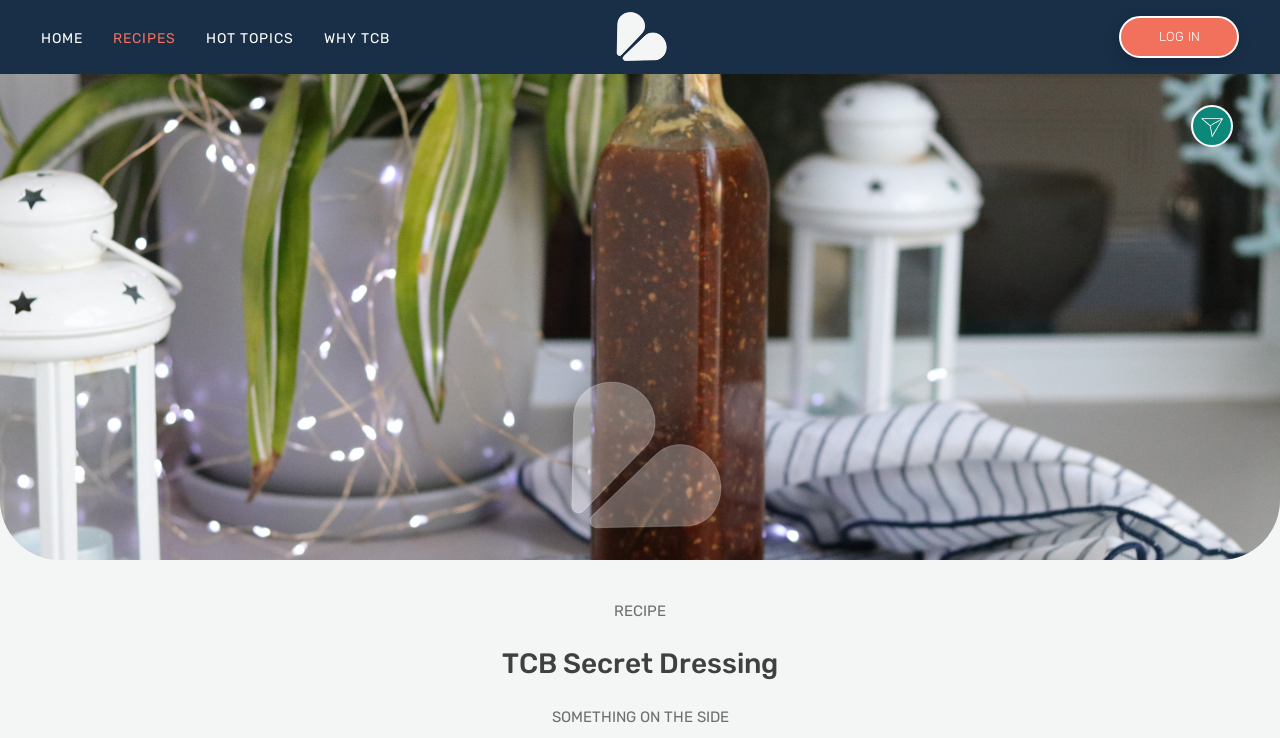Please respond to the question using a single word or phrase:
What is the name of the recipe?

TCB Secret Dressing